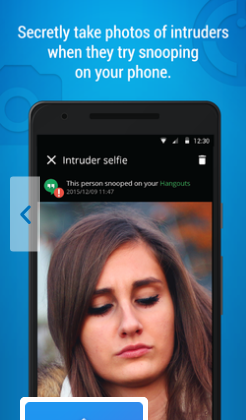What is the purpose of the navigational arrows?
From the screenshot, provide a brief answer in one word or phrase.

To browse through slides